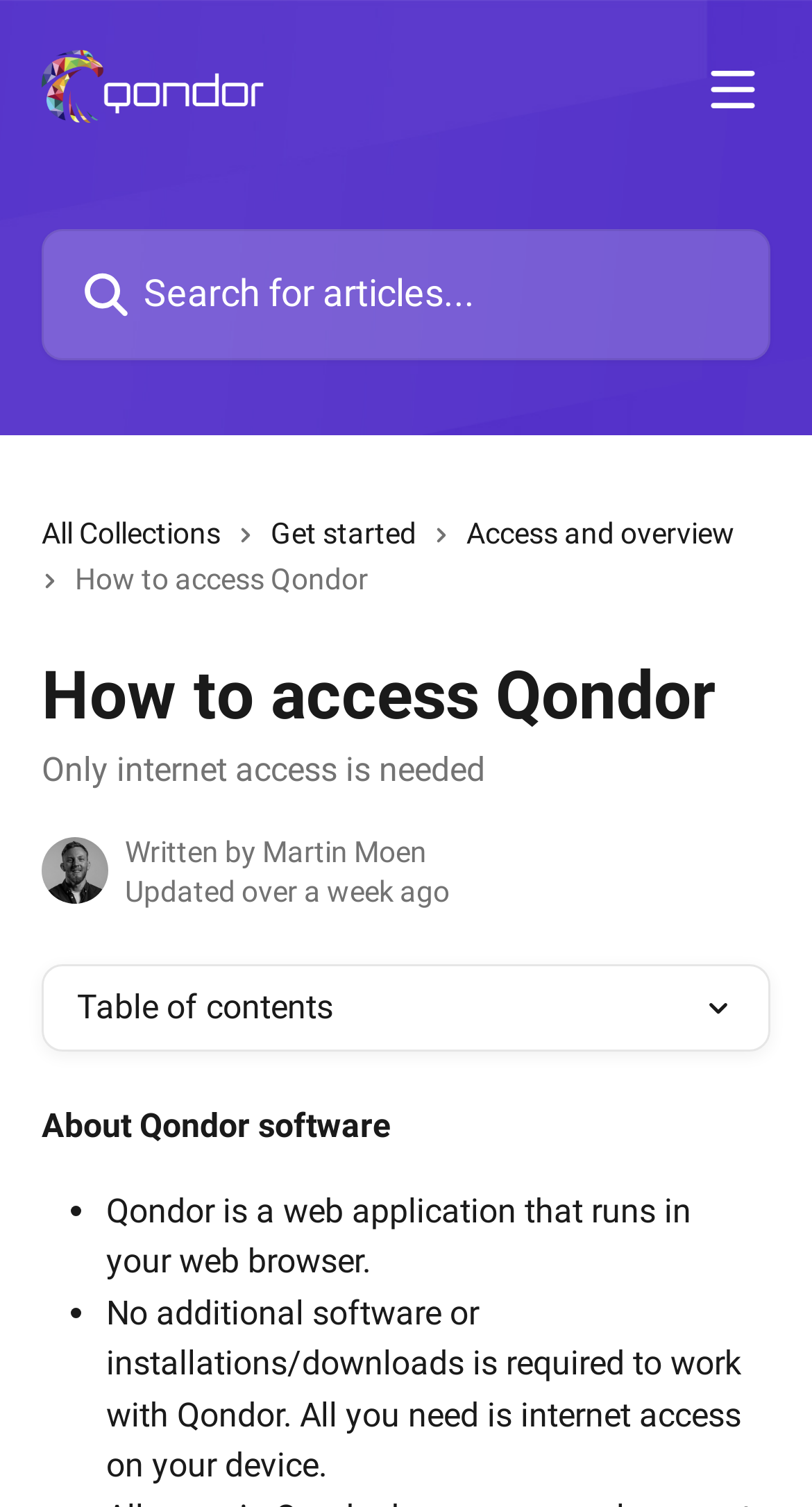What is the text of the webpage's headline?

LOG IN FOR THE FIRST TIME AS A PROJECT MANAGER